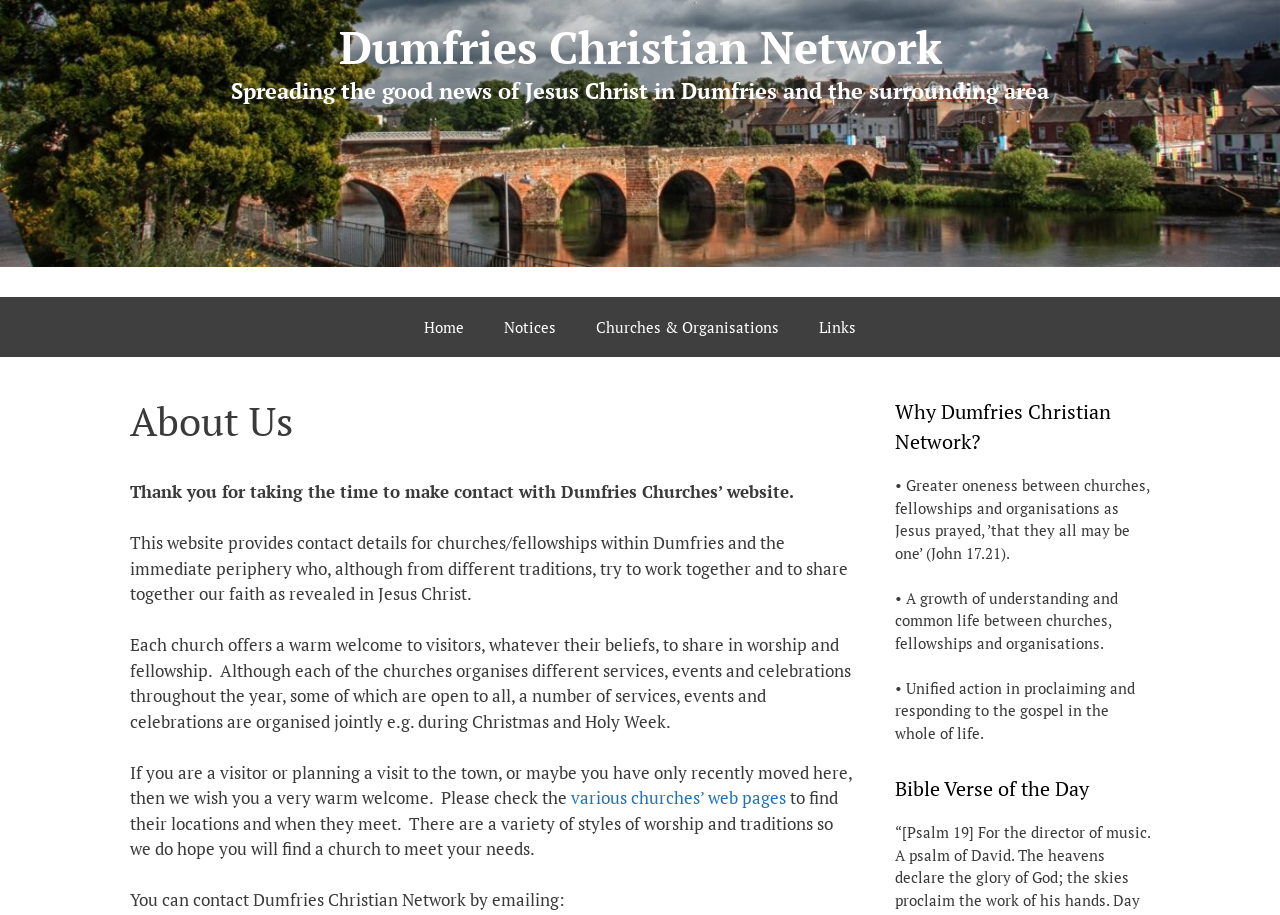Respond to the question below with a single word or phrase:
What can visitors find on the website?

Church details